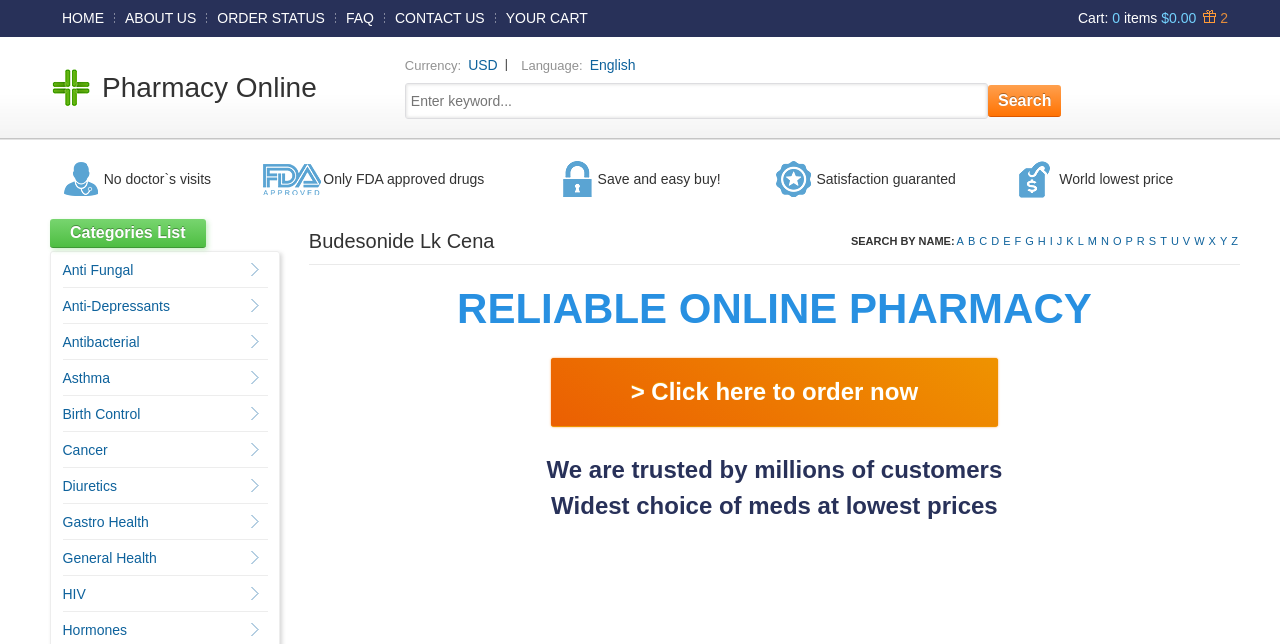Determine the coordinates of the bounding box that should be clicked to complete the instruction: "View the FAQs". The coordinates should be represented by four float numbers between 0 and 1: [left, top, right, bottom].

None